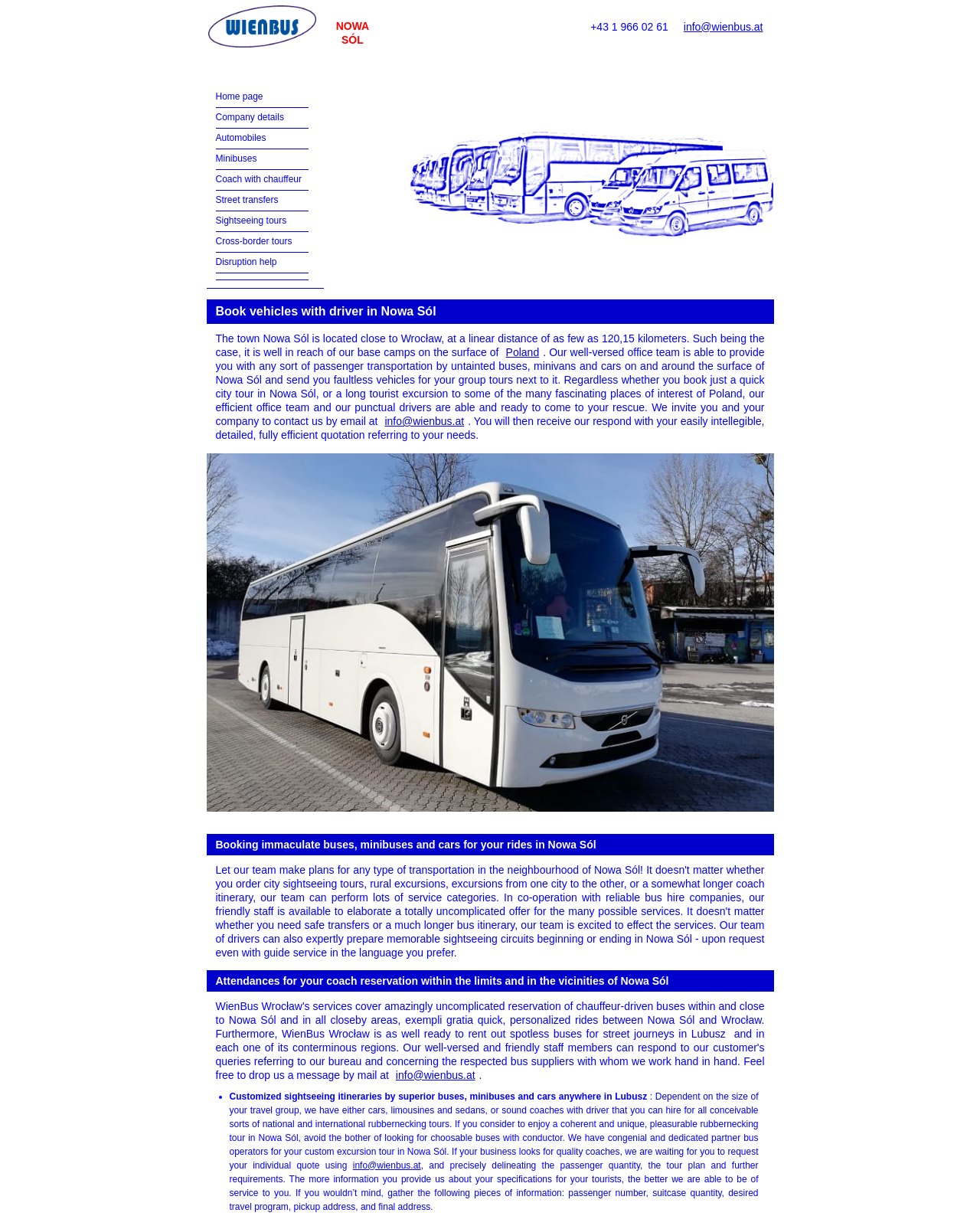Determine the bounding box coordinates for the area you should click to complete the following instruction: "Get a quote for bus rental in Nowa Sól".

[0.393, 0.341, 0.474, 0.352]